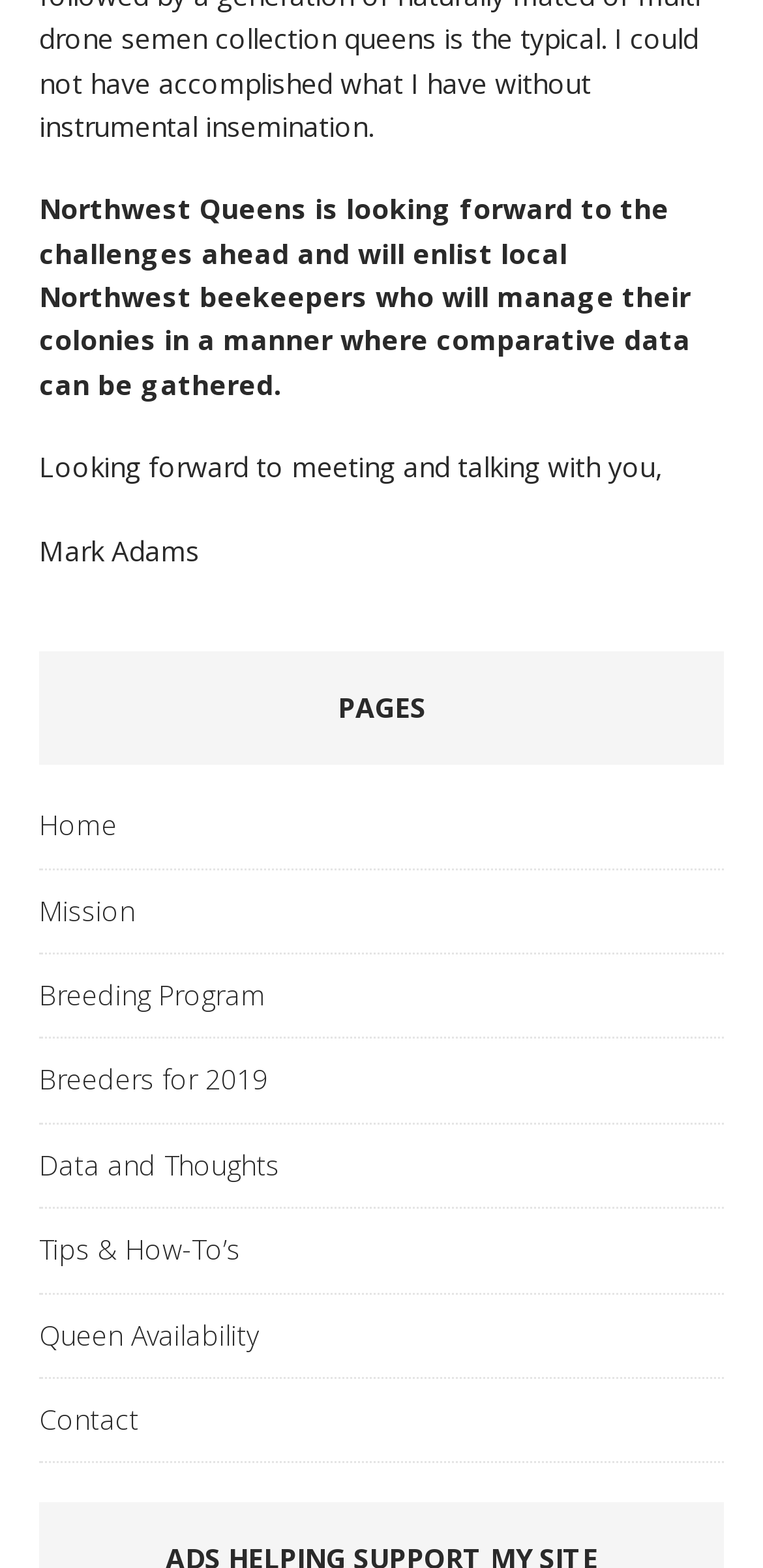Please provide a comprehensive answer to the question based on the screenshot: What is the name of the person looking forward to meeting?

The webpage contains a static text element with the content 'Looking forward to meeting and talking with you, Mark Adams'. This suggests that Mark Adams is the person looking forward to meeting.